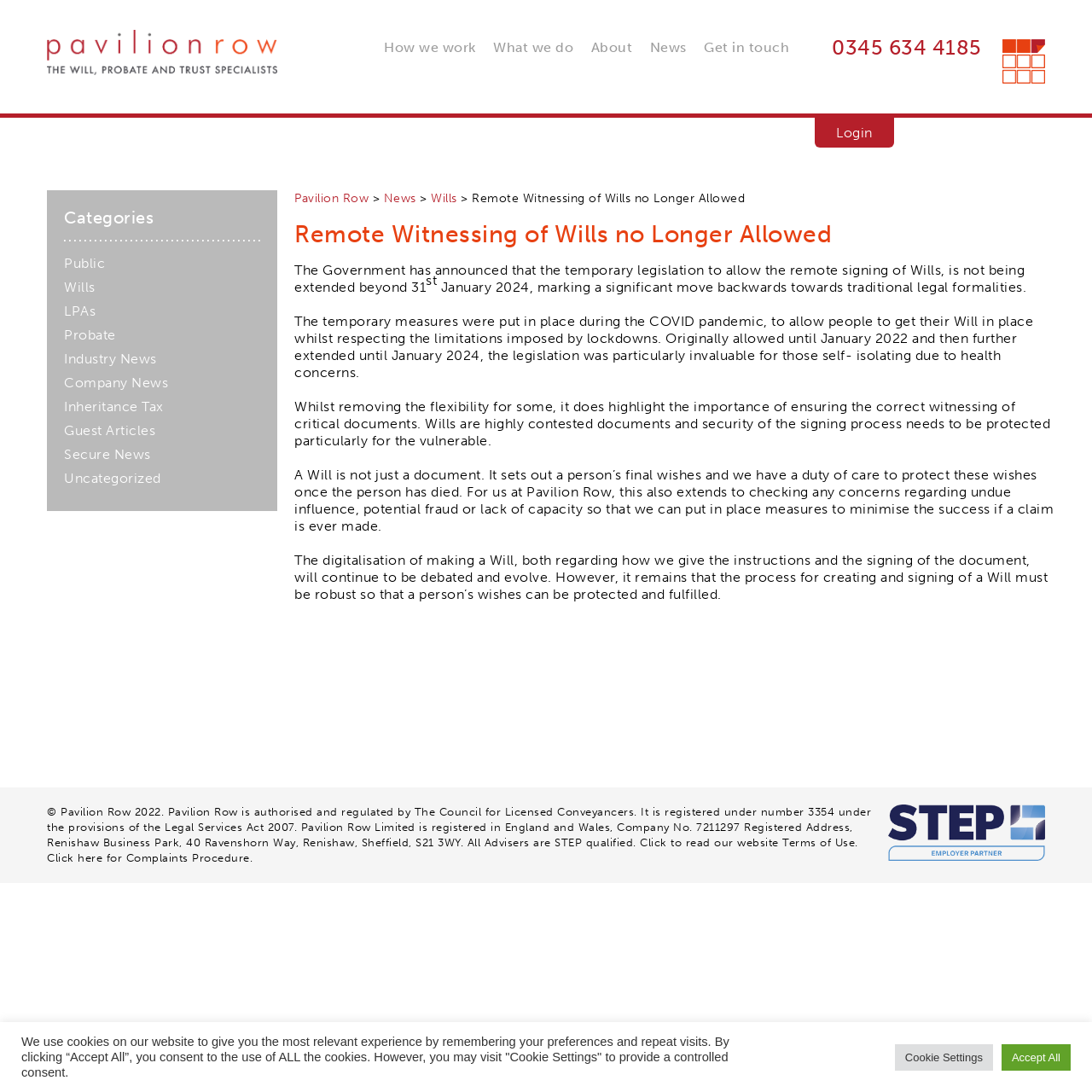Identify the bounding box coordinates for the element you need to click to achieve the following task: "Login to the website". The coordinates must be four float values ranging from 0 to 1, formatted as [left, top, right, bottom].

[0.746, 0.108, 0.818, 0.135]